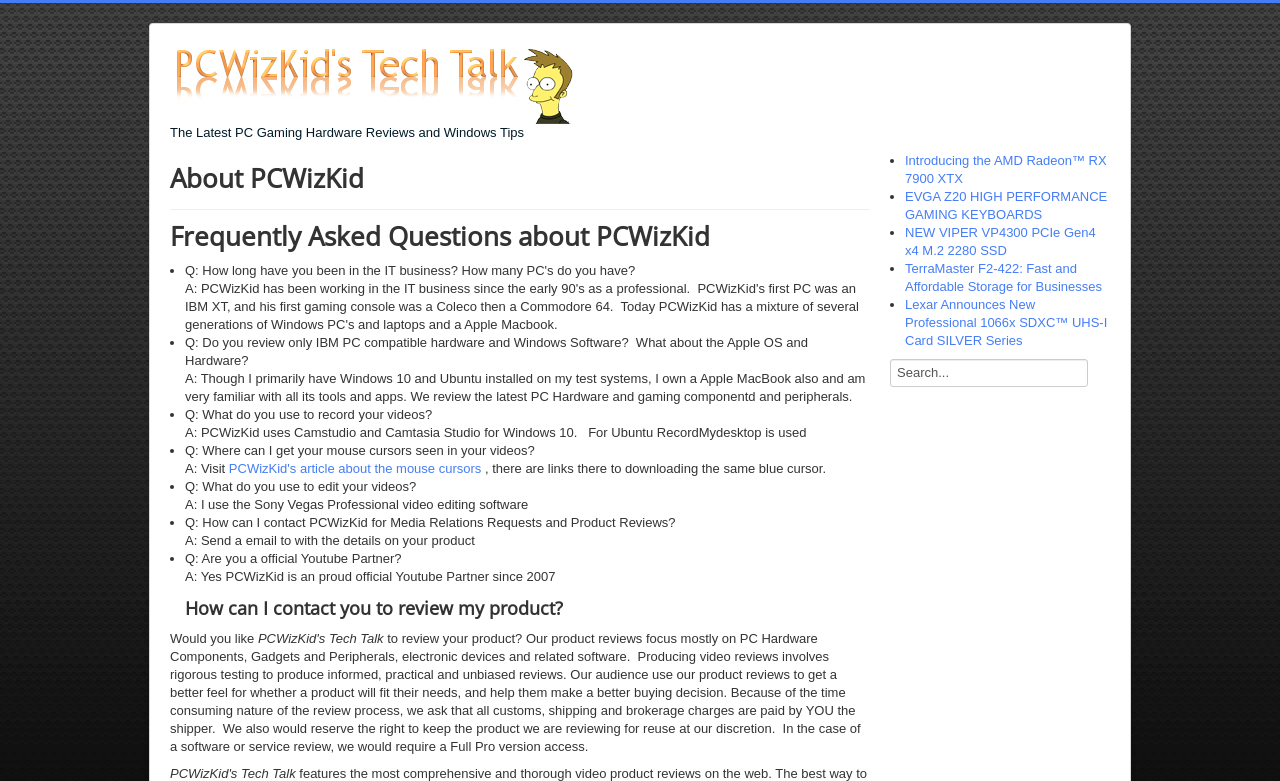Identify the bounding box coordinates of the element that should be clicked to fulfill this task: "Search for something". The coordinates should be provided as four float numbers between 0 and 1, i.e., [left, top, right, bottom].

[0.695, 0.46, 0.85, 0.496]